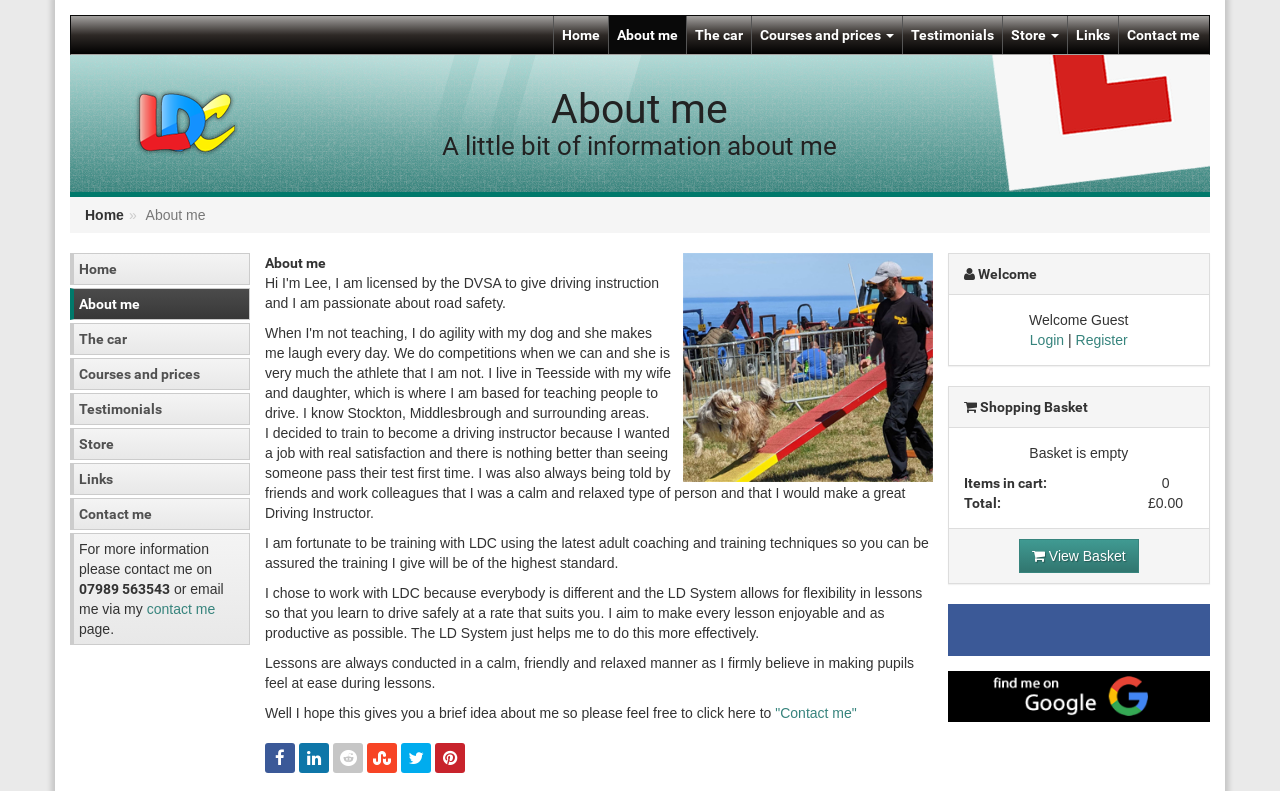Consider the image and give a detailed and elaborate answer to the question: 
What is the current state of the shopping basket?

The text 'Basket is empty' with the bounding box coordinates [0.804, 0.563, 0.881, 0.583] indicates that the shopping basket is currently empty.